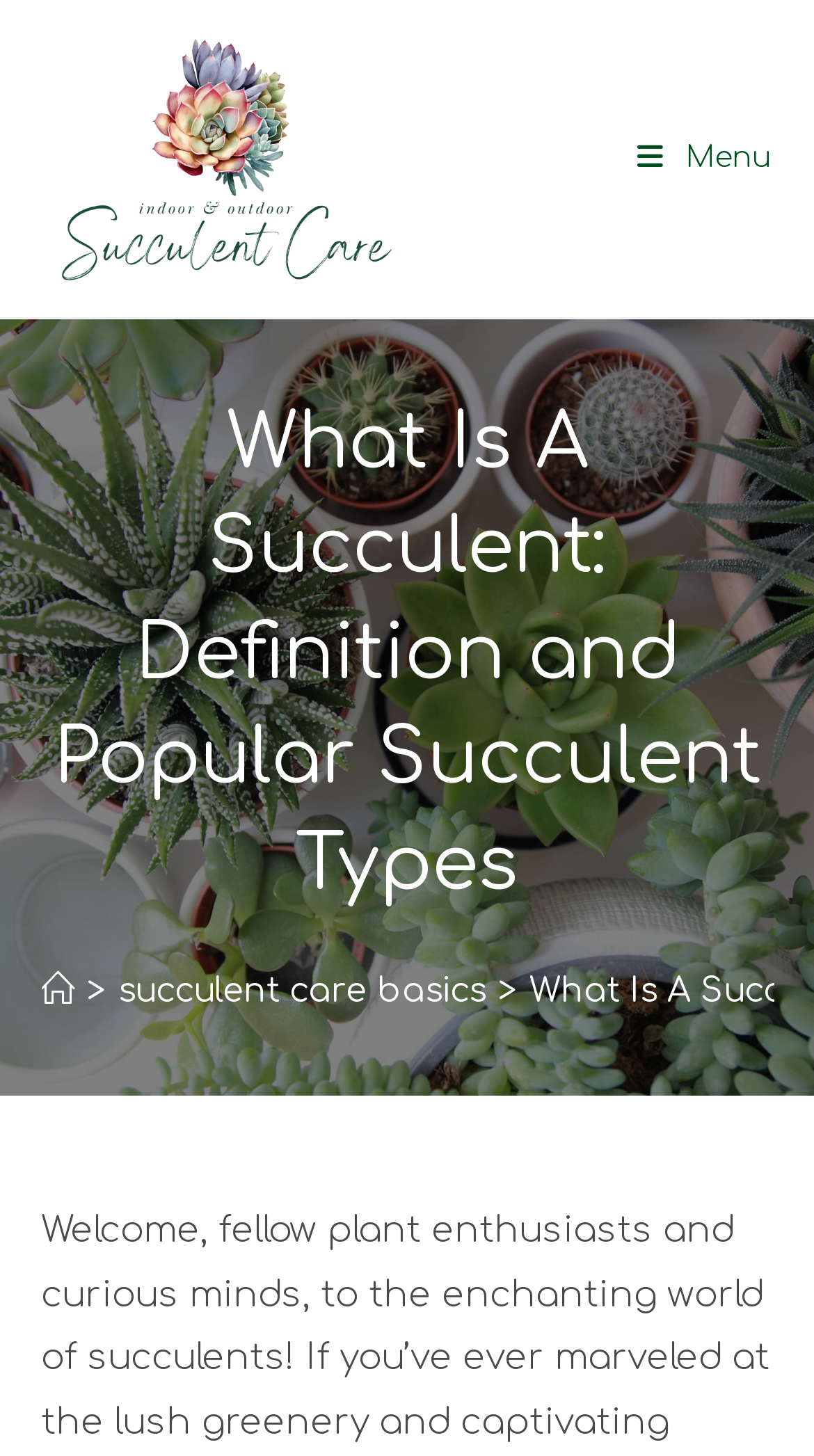Use a single word or phrase to answer the question: What is the purpose of the 'Mobile Menu' link?

To open mobile menu